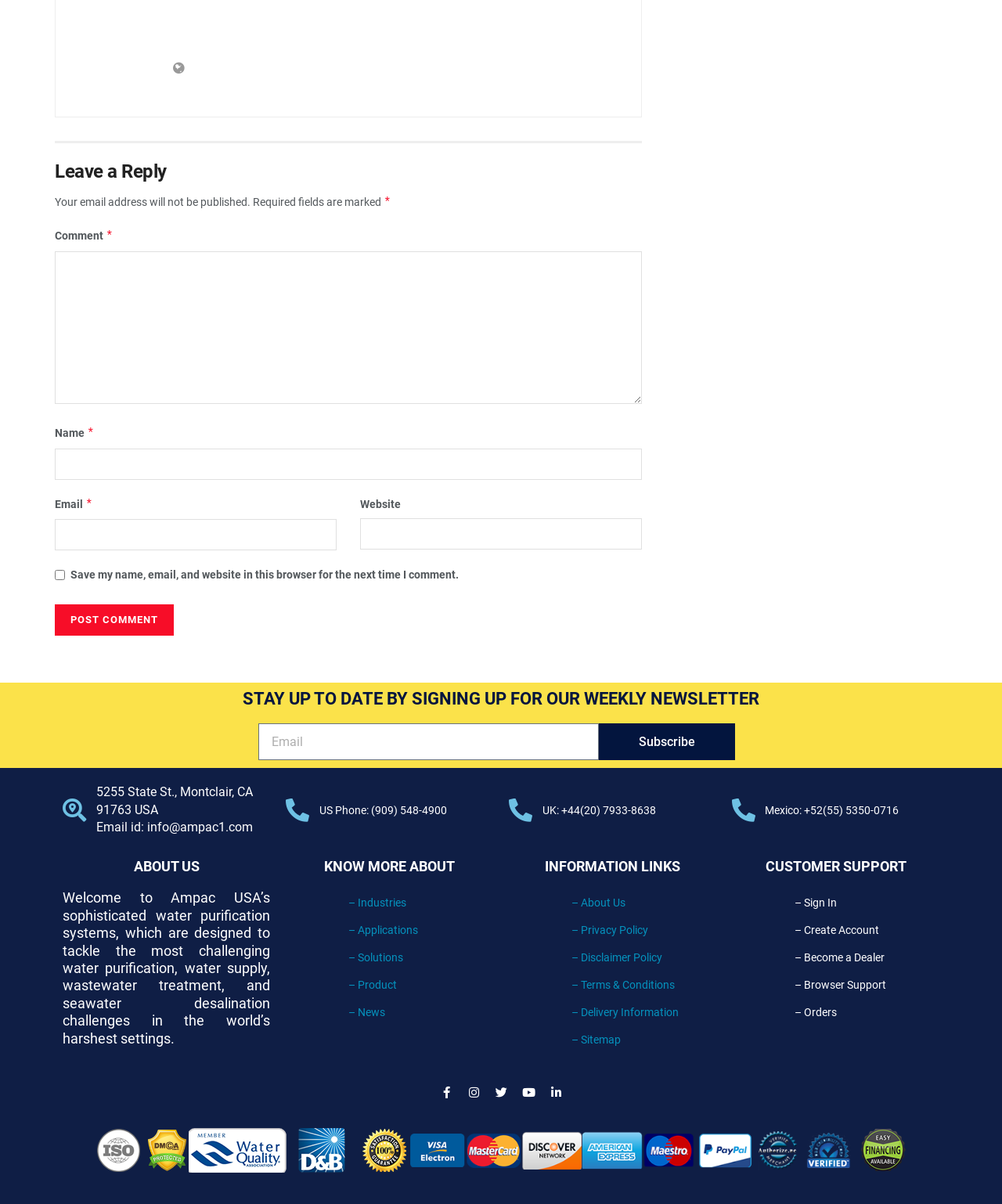Select the bounding box coordinates of the element I need to click to carry out the following instruction: "Browse other stories".

None